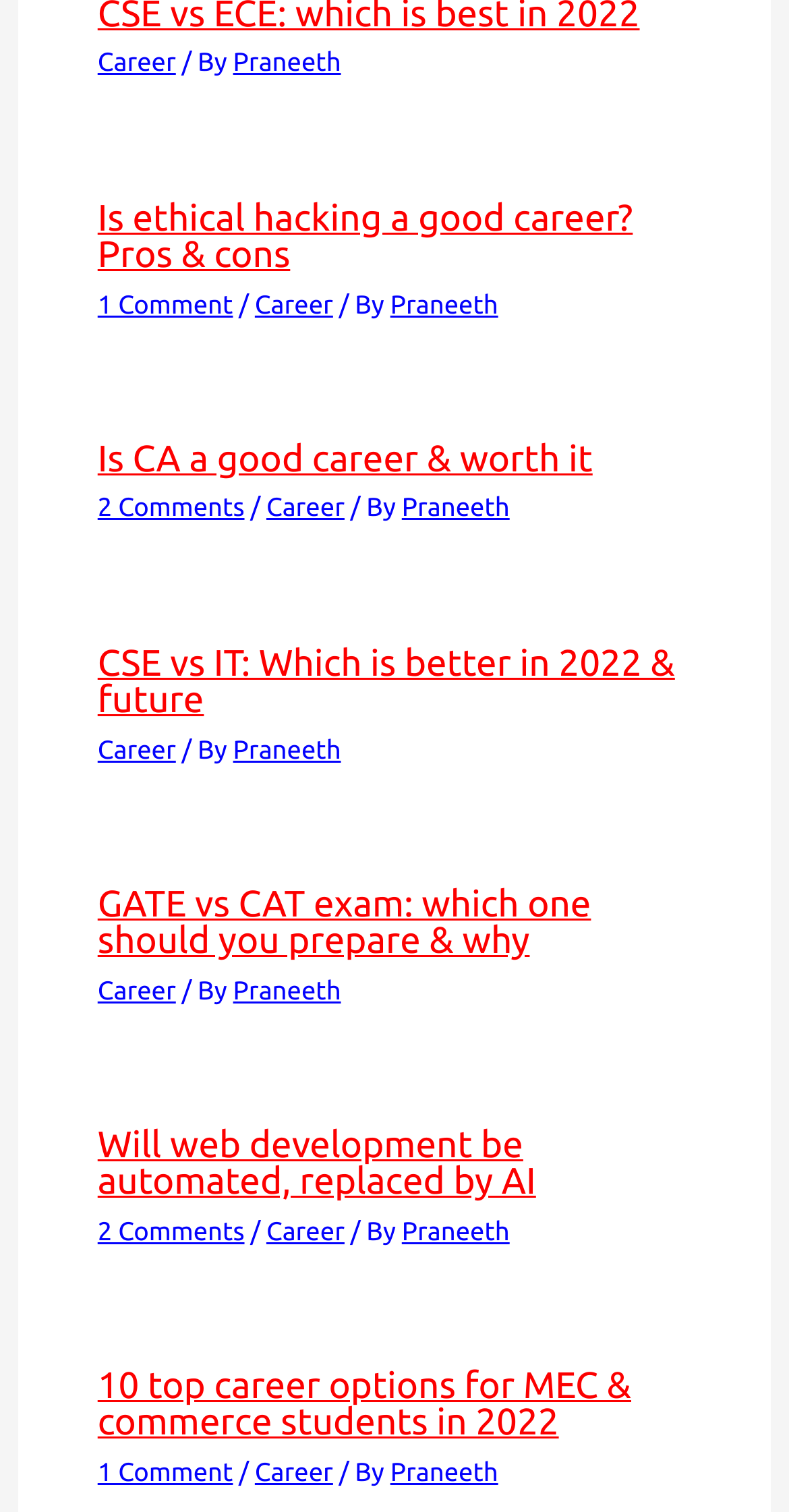What is the author of the first article?
Look at the image and construct a detailed response to the question.

The first article has a heading 'Is ethical hacking a good career? Pros & cons' and below it, there is a link 'Praneeth' with a static text '/ By' preceding it, indicating that Praneeth is the author of the article.